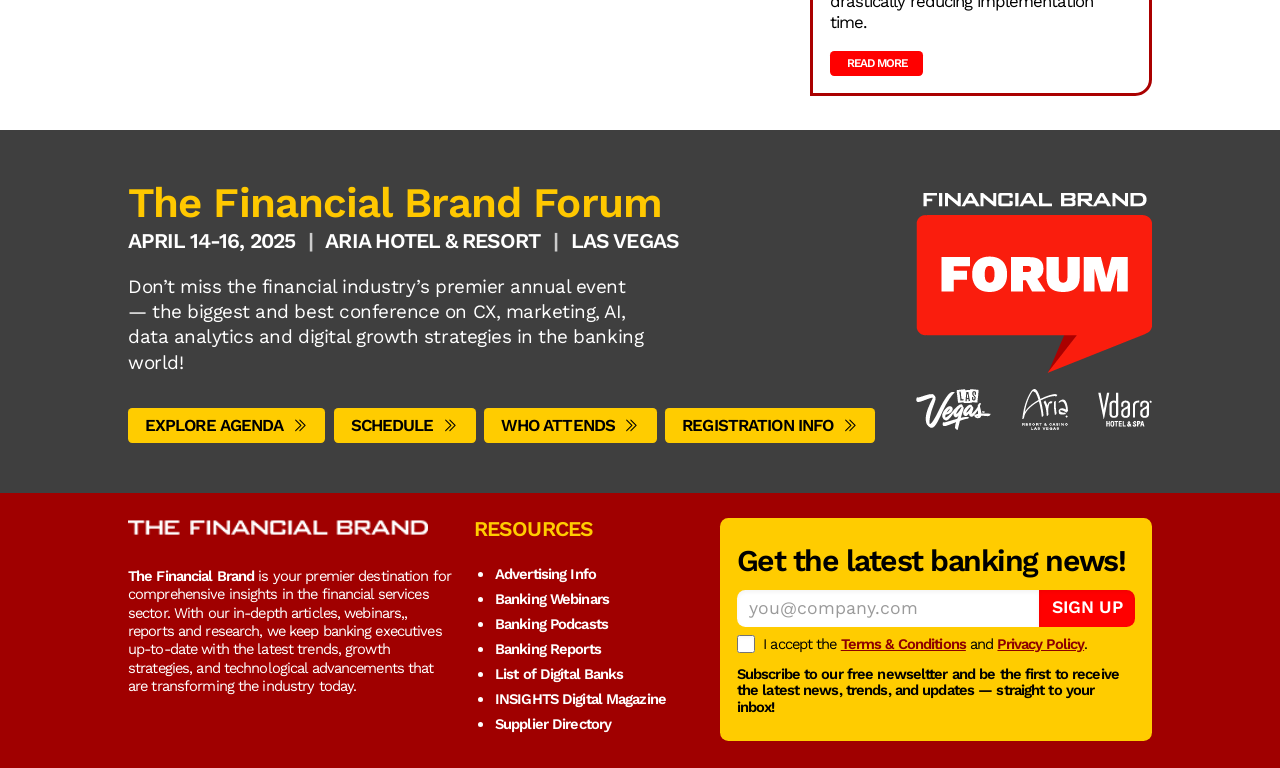Please identify the bounding box coordinates of the clickable element to fulfill the following instruction: "Sign up for the latest banking news". The coordinates should be four float numbers between 0 and 1, i.e., [left, top, right, bottom].

[0.812, 0.768, 0.887, 0.816]